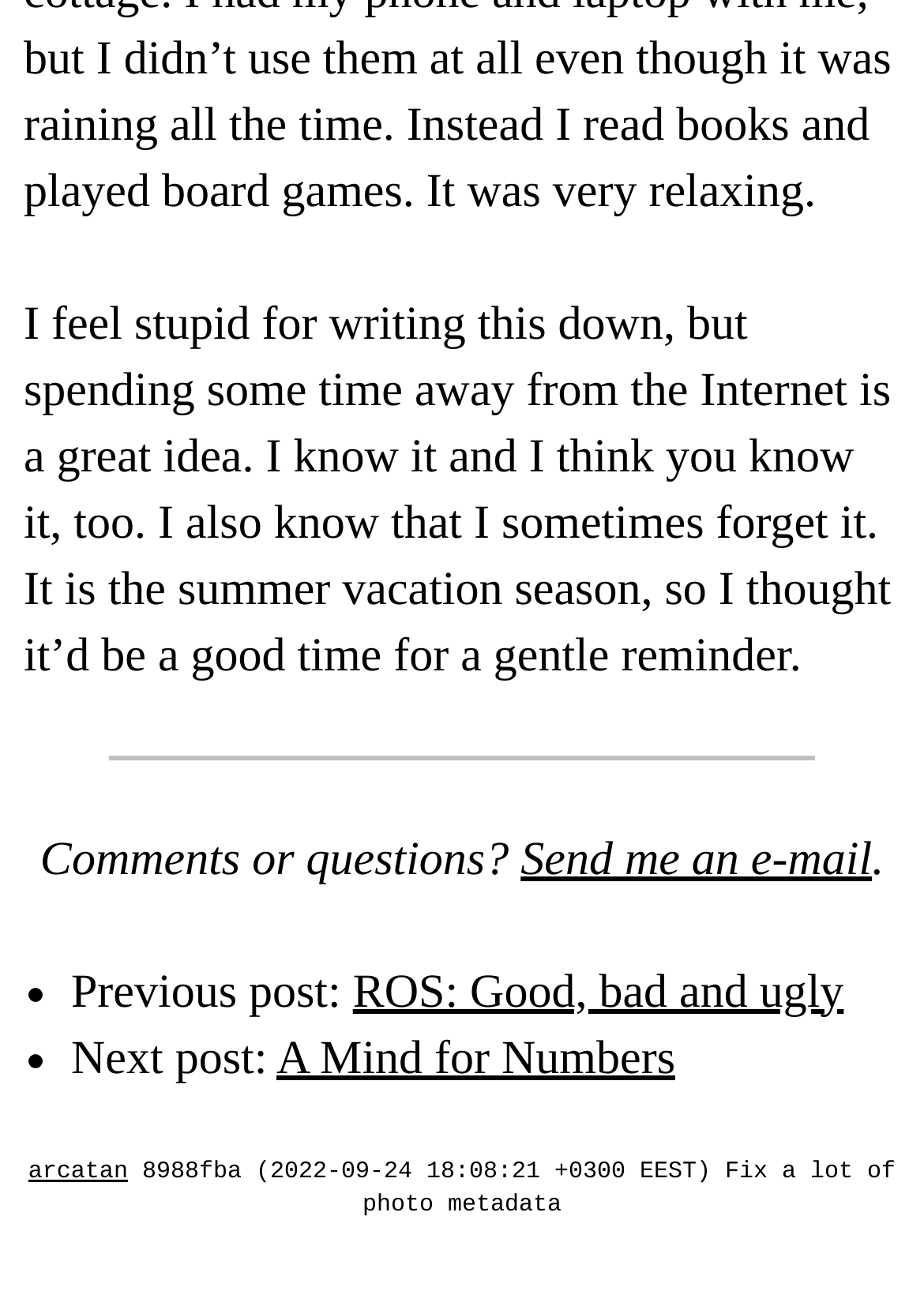Find the bounding box of the web element that fits this description: "arcatan".

[0.029, 0.898, 0.137, 0.918]